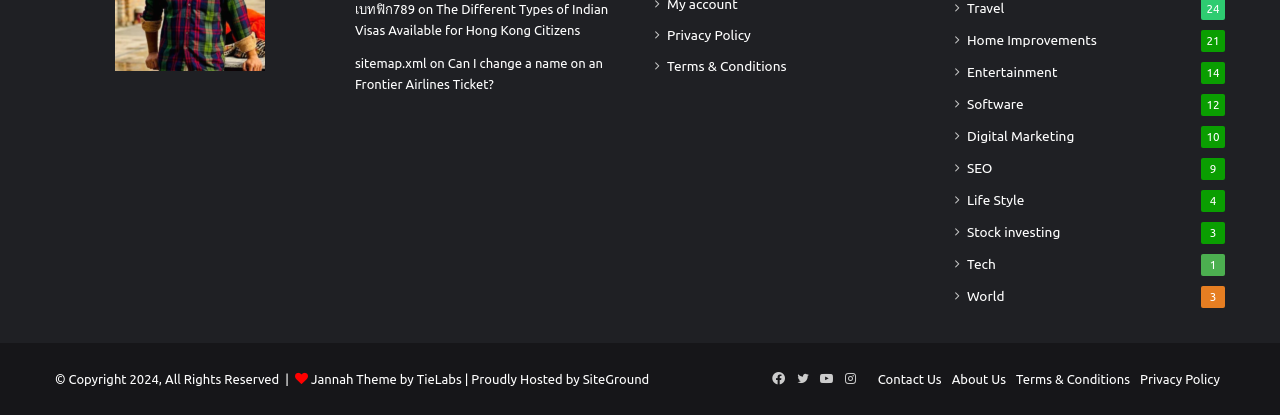How many social media links are there?
Using the visual information, answer the question in a single word or phrase.

4